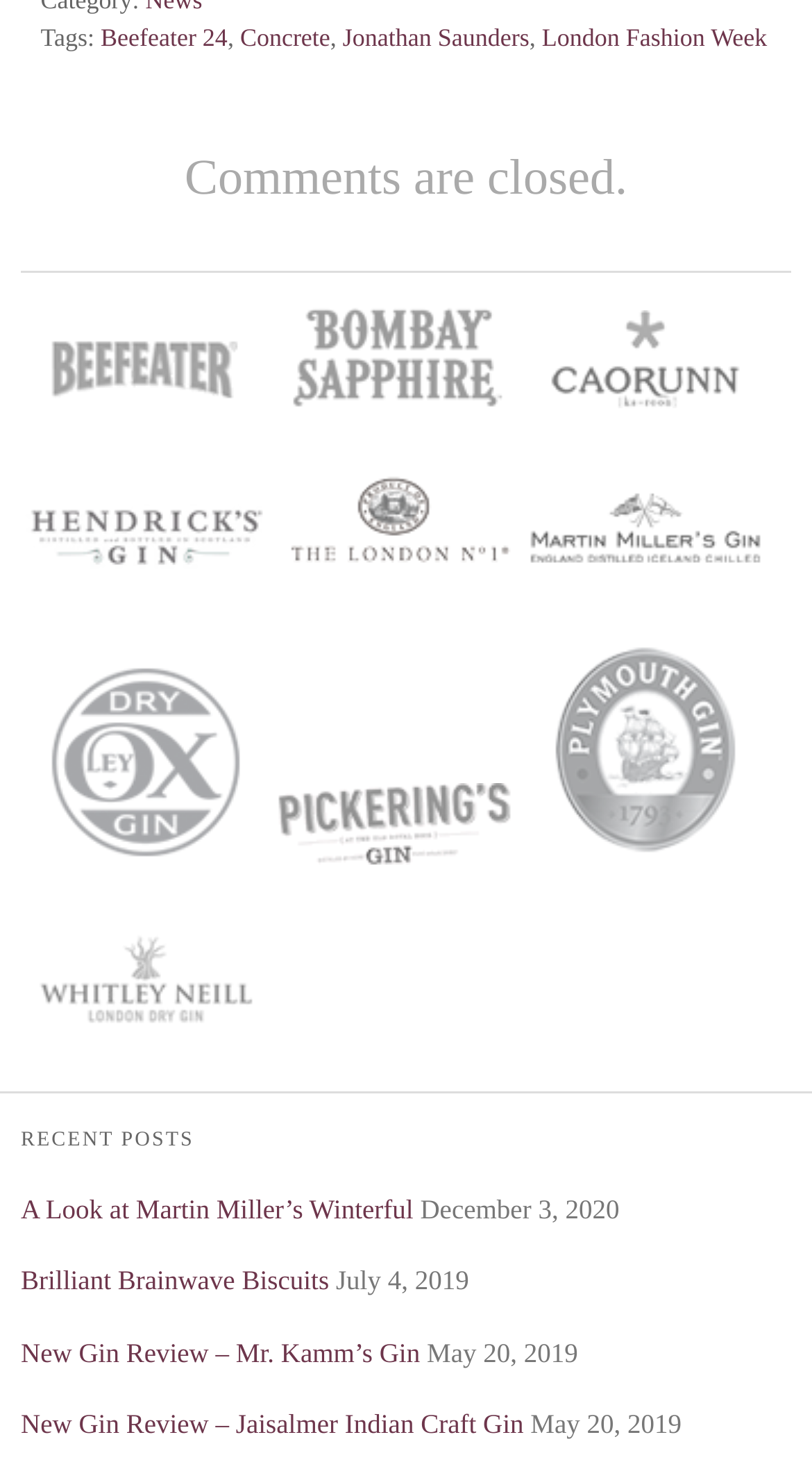What is the date of the second recent post?
Look at the image and answer the question using a single word or phrase.

July 4, 2019